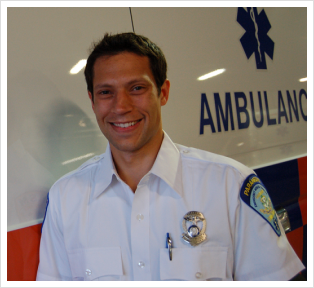Answer the question with a brief word or phrase:
What milestone has Jason Bak achieved?

Independent dispatch